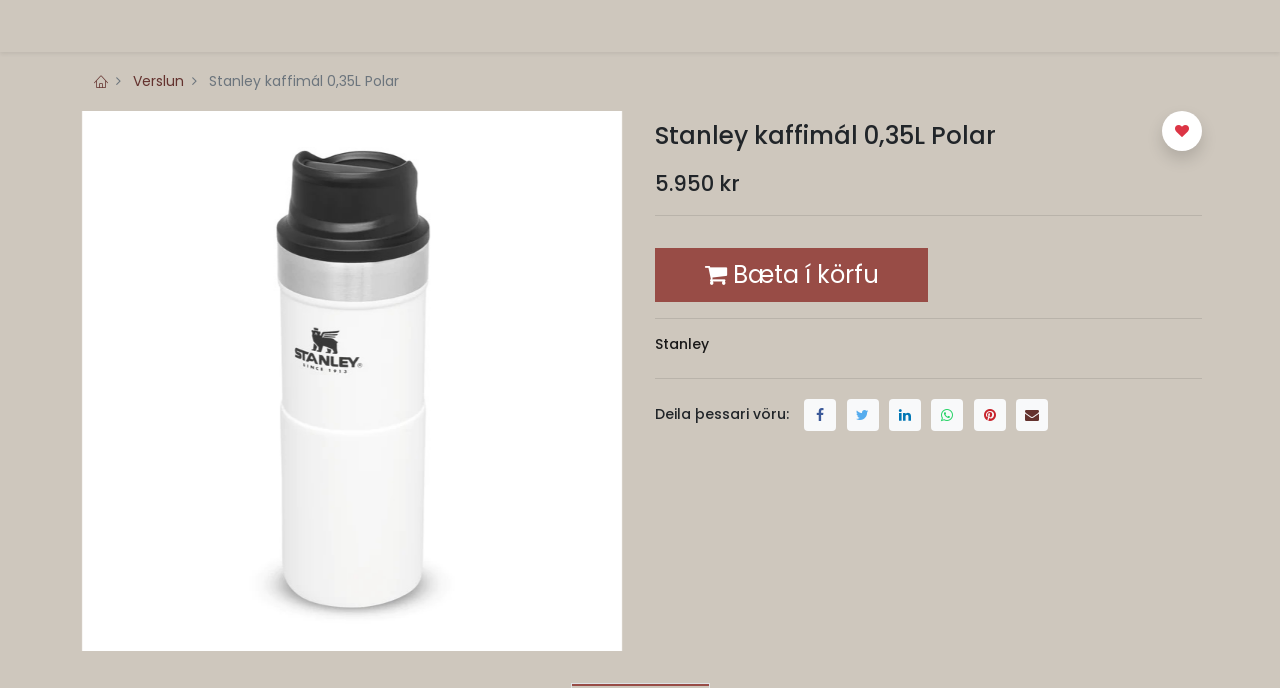Please identify the bounding box coordinates of the element's region that needs to be clicked to fulfill the following instruction: "Share on Facebook". The bounding box coordinates should consist of four float numbers between 0 and 1, i.e., [left, top, right, bottom].

[0.661, 0.579, 0.686, 0.626]